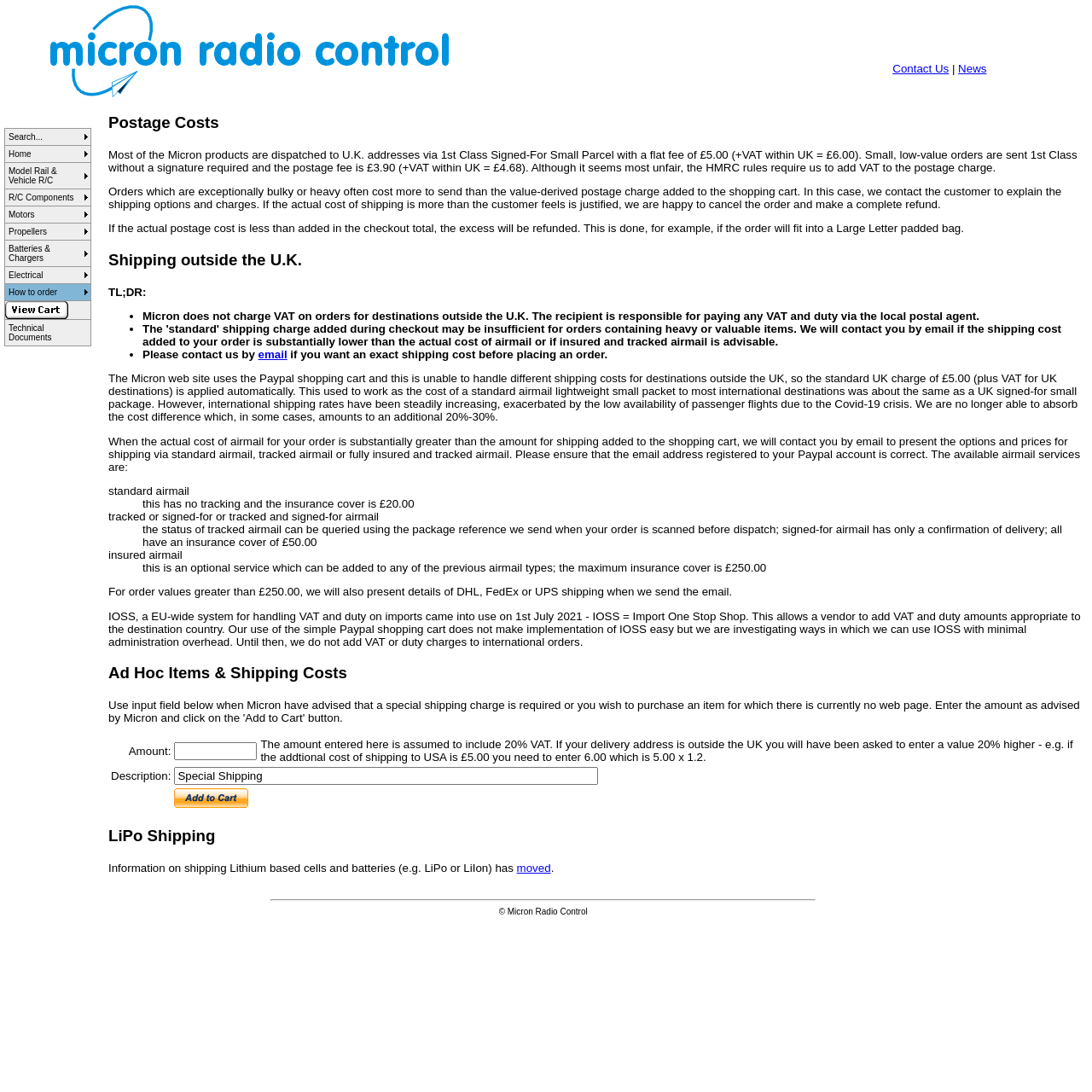Please determine the bounding box coordinates of the element's region to click in order to carry out the following instruction: "Search for something". The coordinates should be four float numbers between 0 and 1, i.e., [left, top, right, bottom].

[0.005, 0.118, 0.083, 0.133]